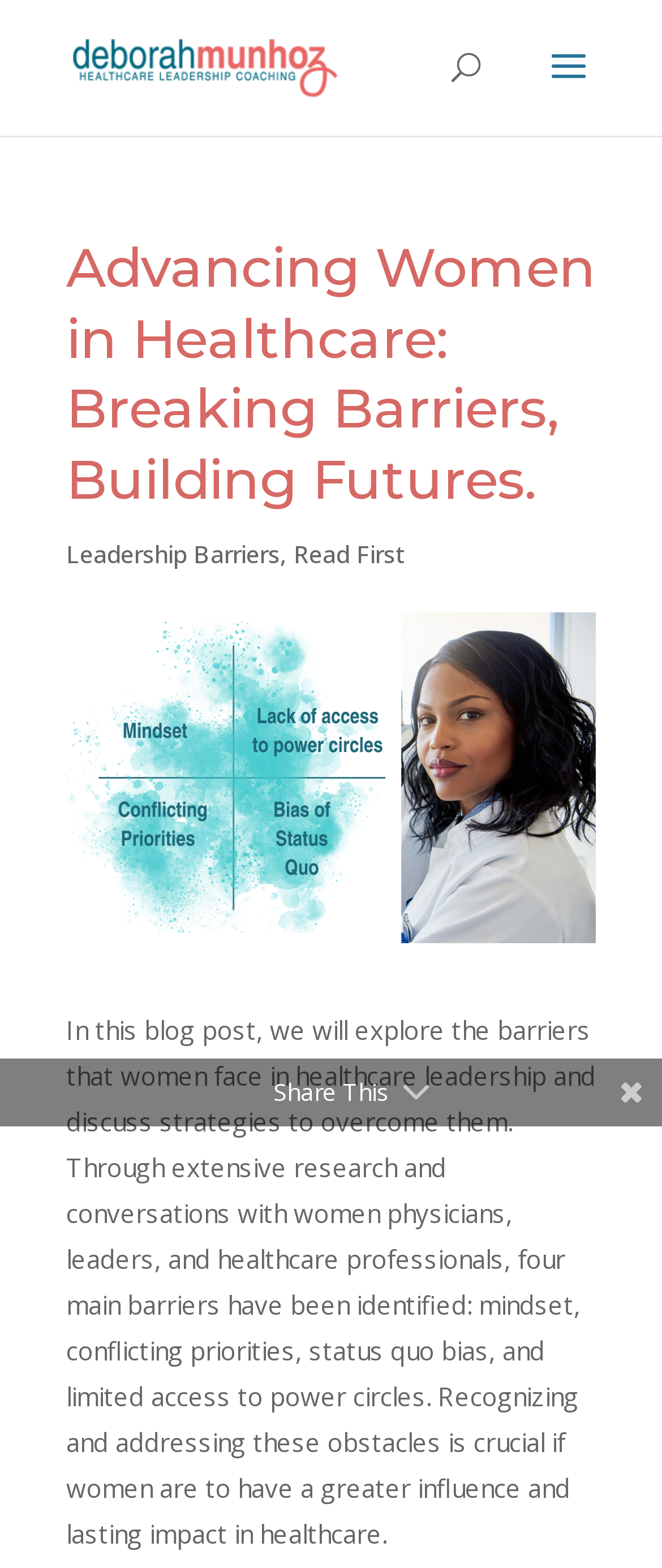Who is the author of the blog post?
Could you please answer the question thoroughly and with as much detail as possible?

The author of the blog post can be identified by looking at the link element with the text 'Deborah Munhoz' which is located at the top of the webpage, indicating that it is the author's name.